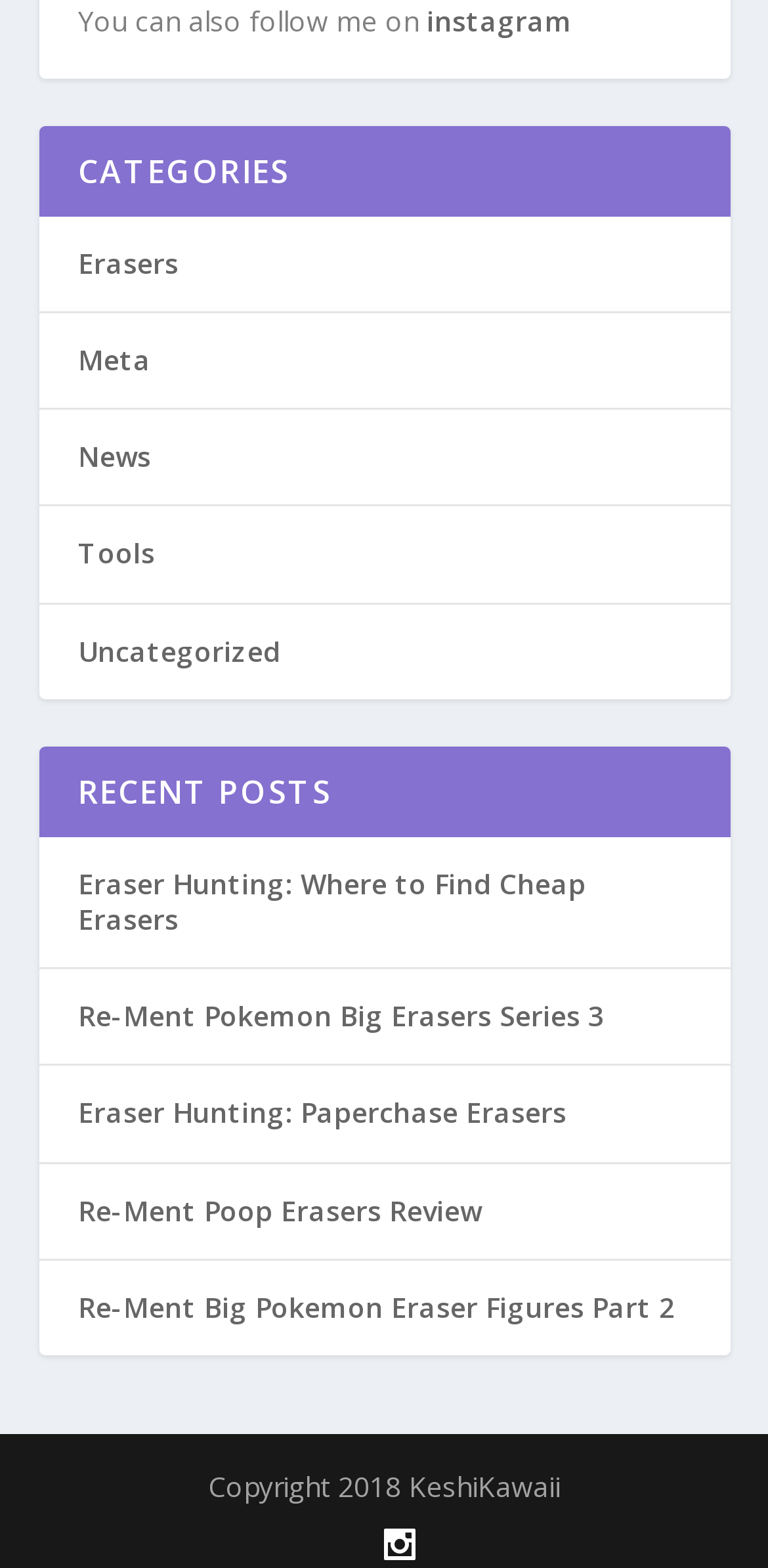What social media platform is mentioned?
Refer to the screenshot and answer in one word or phrase.

Instagram